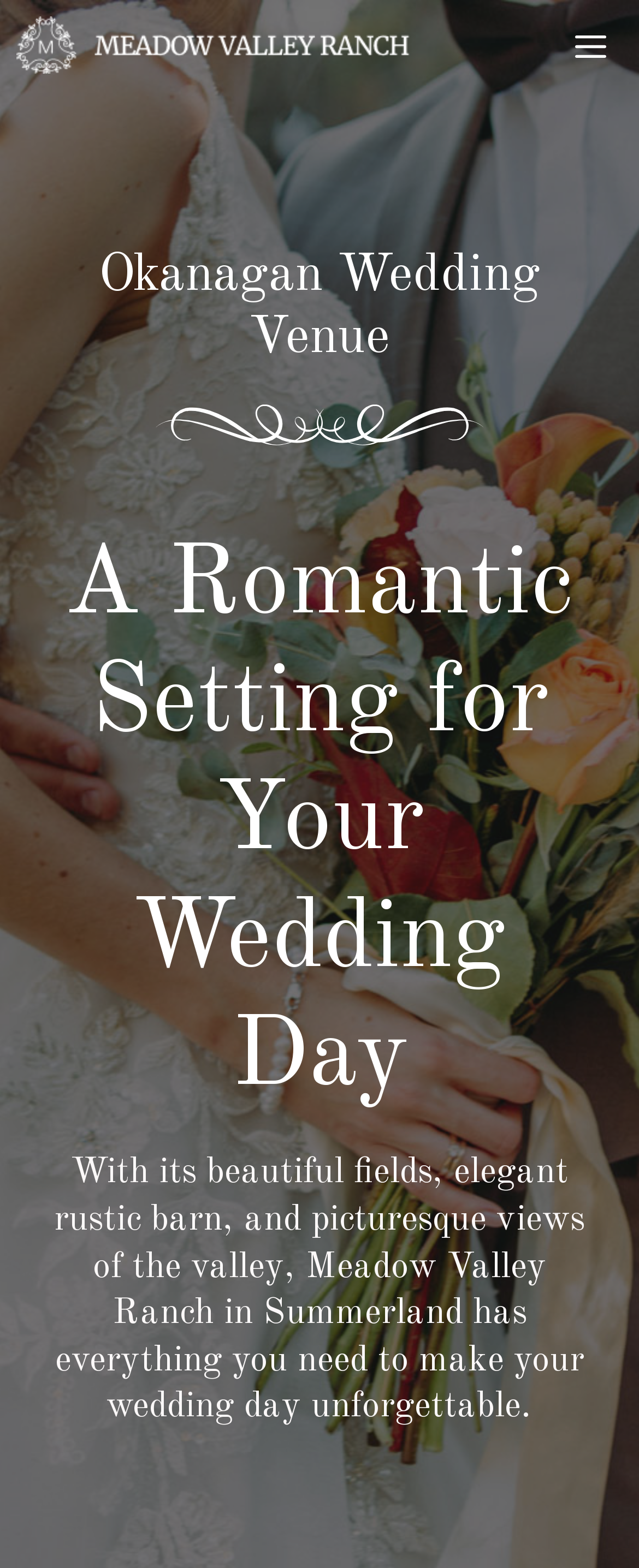Please find the bounding box coordinates in the format (top-left x, top-left y, bottom-right x, bottom-right y) for the given element description. Ensure the coordinates are floating point numbers between 0 and 1. Description: Menu

[0.849, 0.005, 1.0, 0.052]